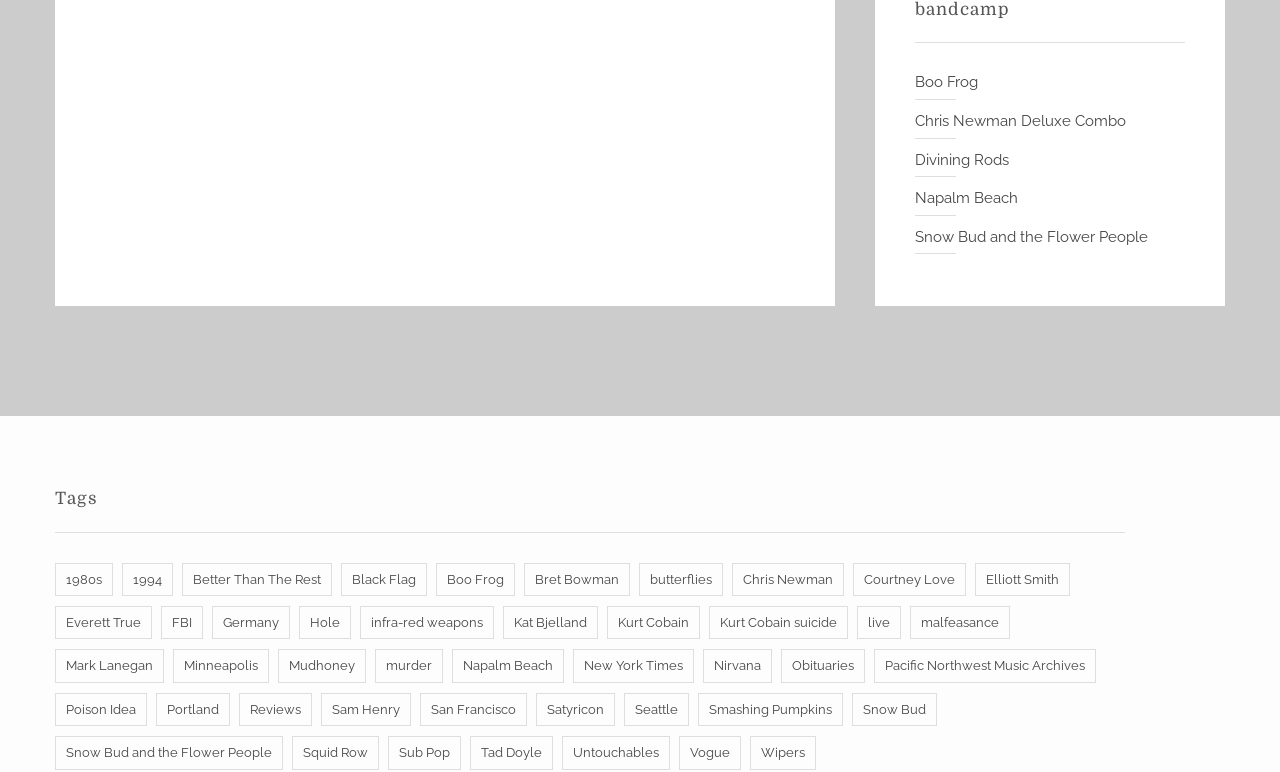Analyze the image and provide a detailed answer to the question: What is the category with the most items?

The category with the most items is 'Napalm Beach' with 31 items, which can be found by clicking on the link 'Napalm Beach (31 items)' located at the middle of the webpage with a bounding box coordinate of [0.353, 0.841, 0.441, 0.885].